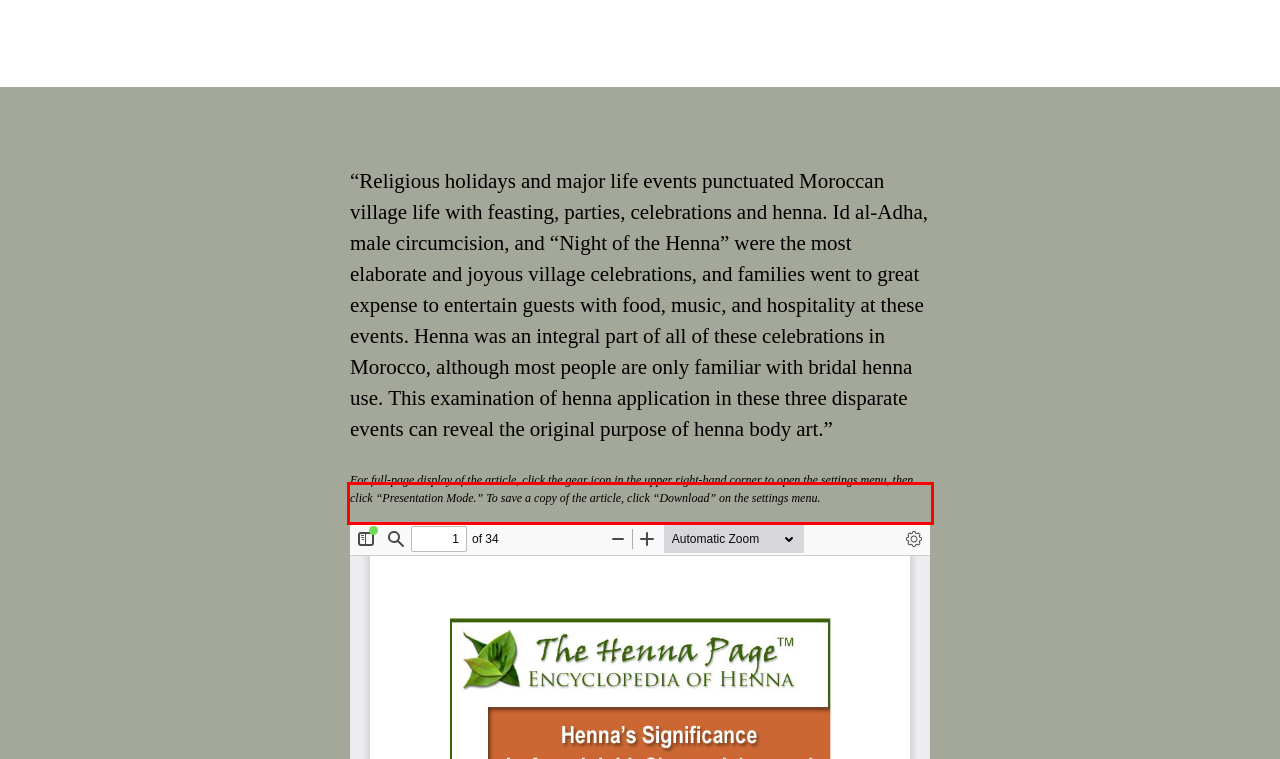Observe the screenshot of the webpage that includes a red rectangle bounding box. Conduct OCR on the content inside this red bounding box and generate the text.

For full-page display of the article, click the gear icon in the upper right-hand corner to open the settings menu, then click “Presentation Mode.” To save a copy of the article, click “Download” on the settings menu.